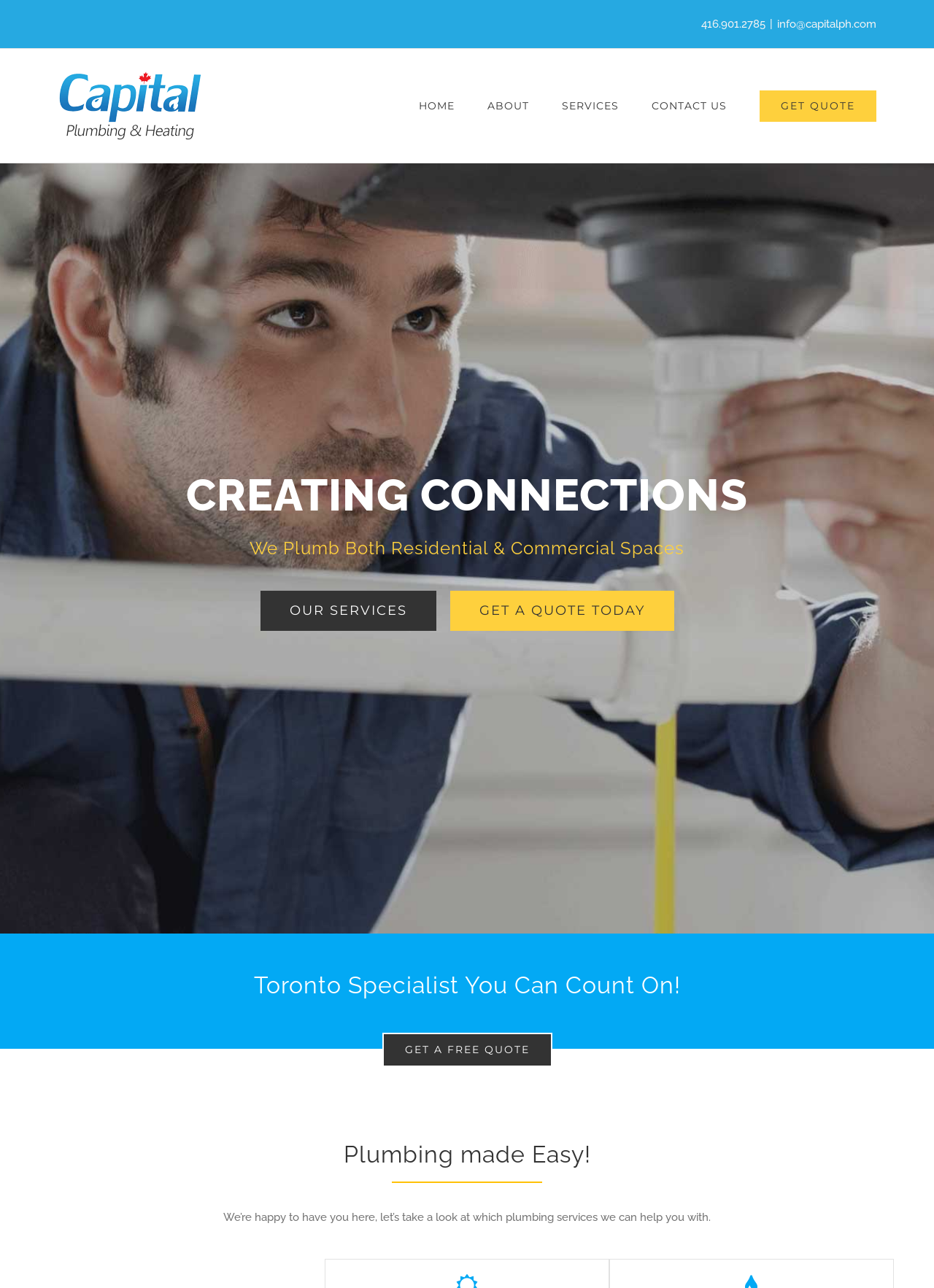Can you look at the image and give a comprehensive answer to the question:
What is the phone number of Capital PH?

I found the phone number by looking at the top section of the webpage, where the contact information is usually displayed. The phone number is written in a static text element with the bounding box coordinates [0.751, 0.014, 0.82, 0.024].